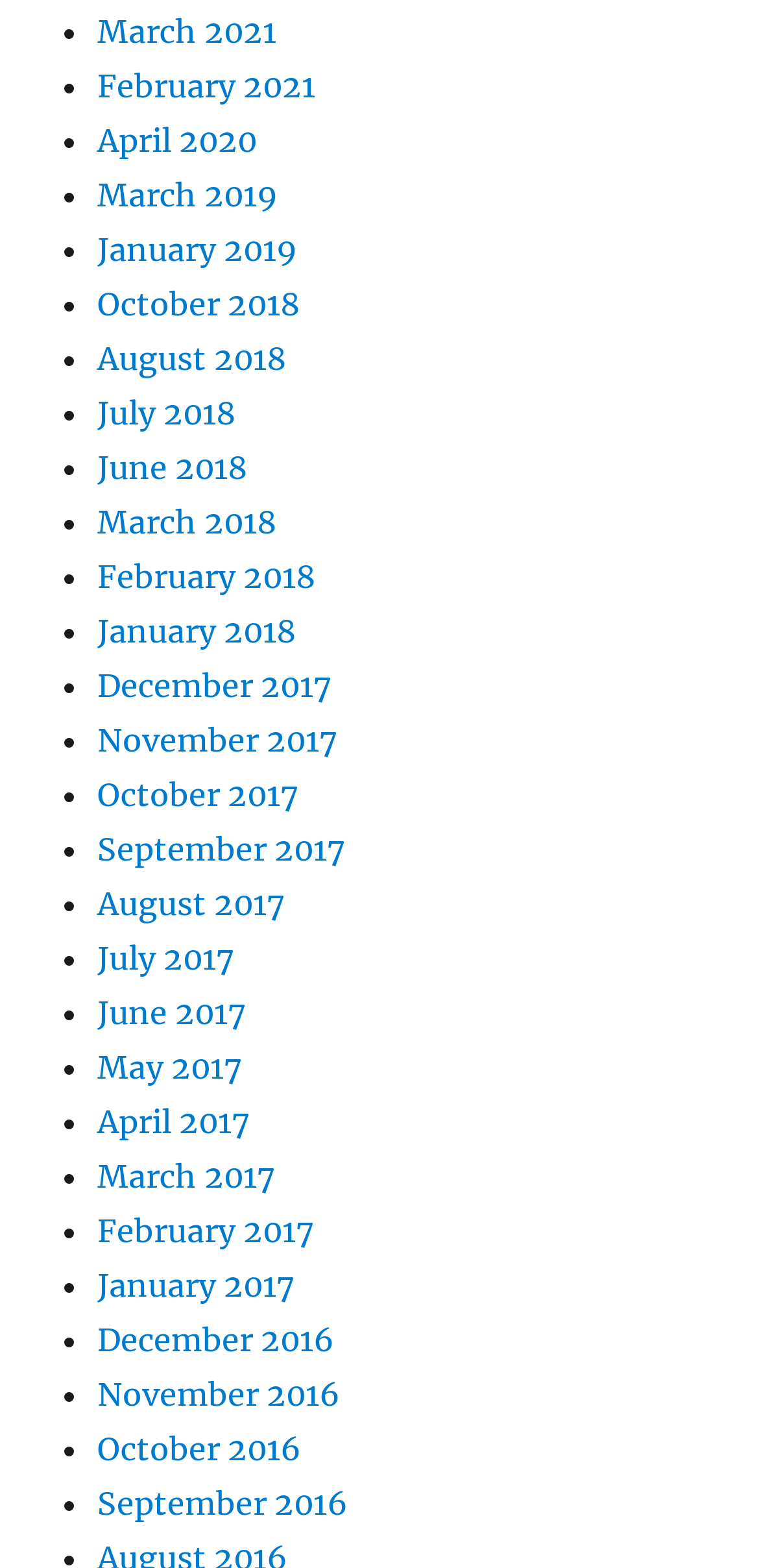Using the elements shown in the image, answer the question comprehensively: What is the most recent month listed?

I looked at the list of links on the webpage and found that the most recent month listed is March 2021, which is at the top of the list.